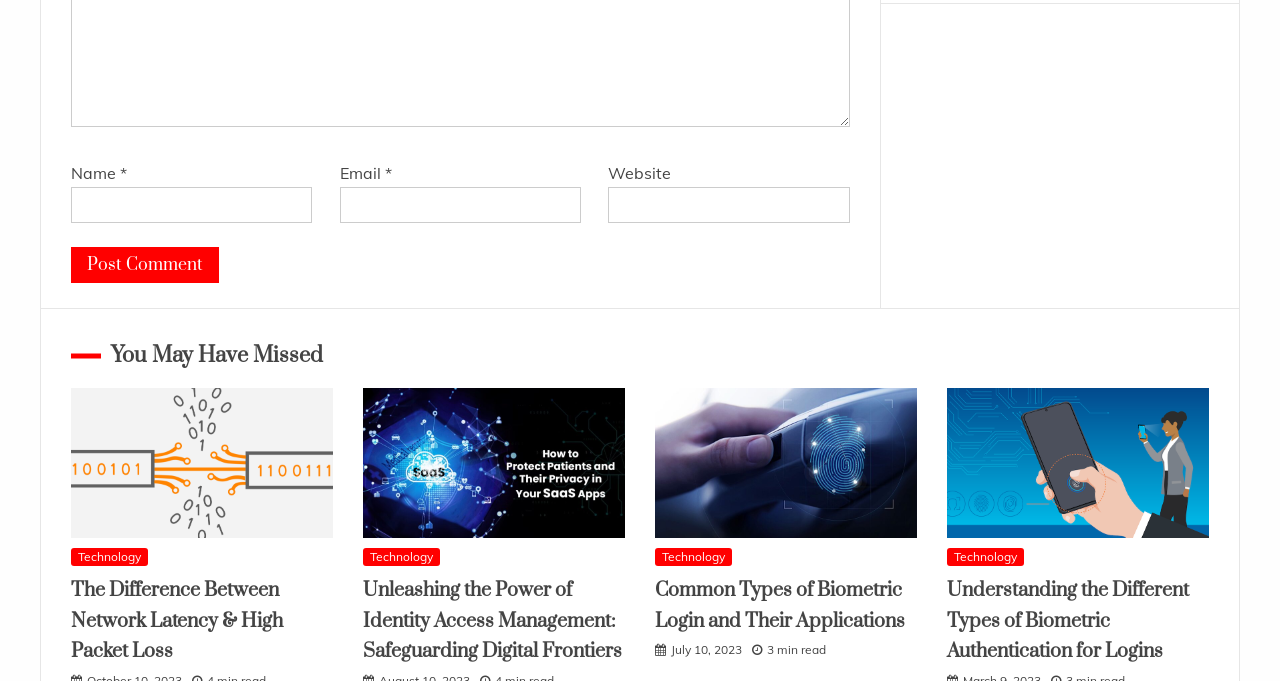Please provide the bounding box coordinates for the element that needs to be clicked to perform the instruction: "Visit the Technology page". The coordinates must consist of four float numbers between 0 and 1, formatted as [left, top, right, bottom].

[0.055, 0.805, 0.116, 0.832]